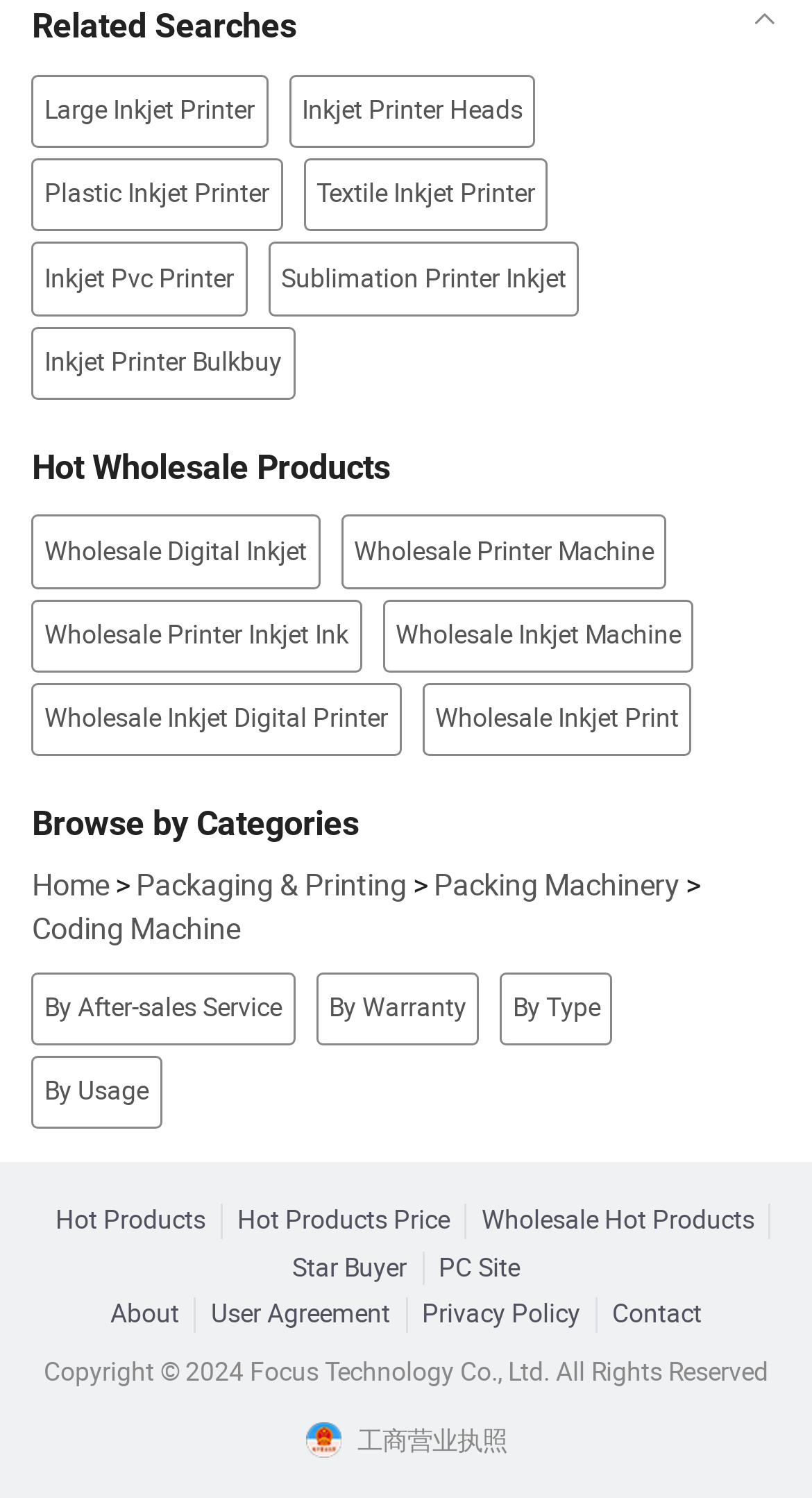Please find the bounding box coordinates of the clickable region needed to complete the following instruction: "Click on the 'Uncategorized' link". The bounding box coordinates must consist of four float numbers between 0 and 1, i.e., [left, top, right, bottom].

None